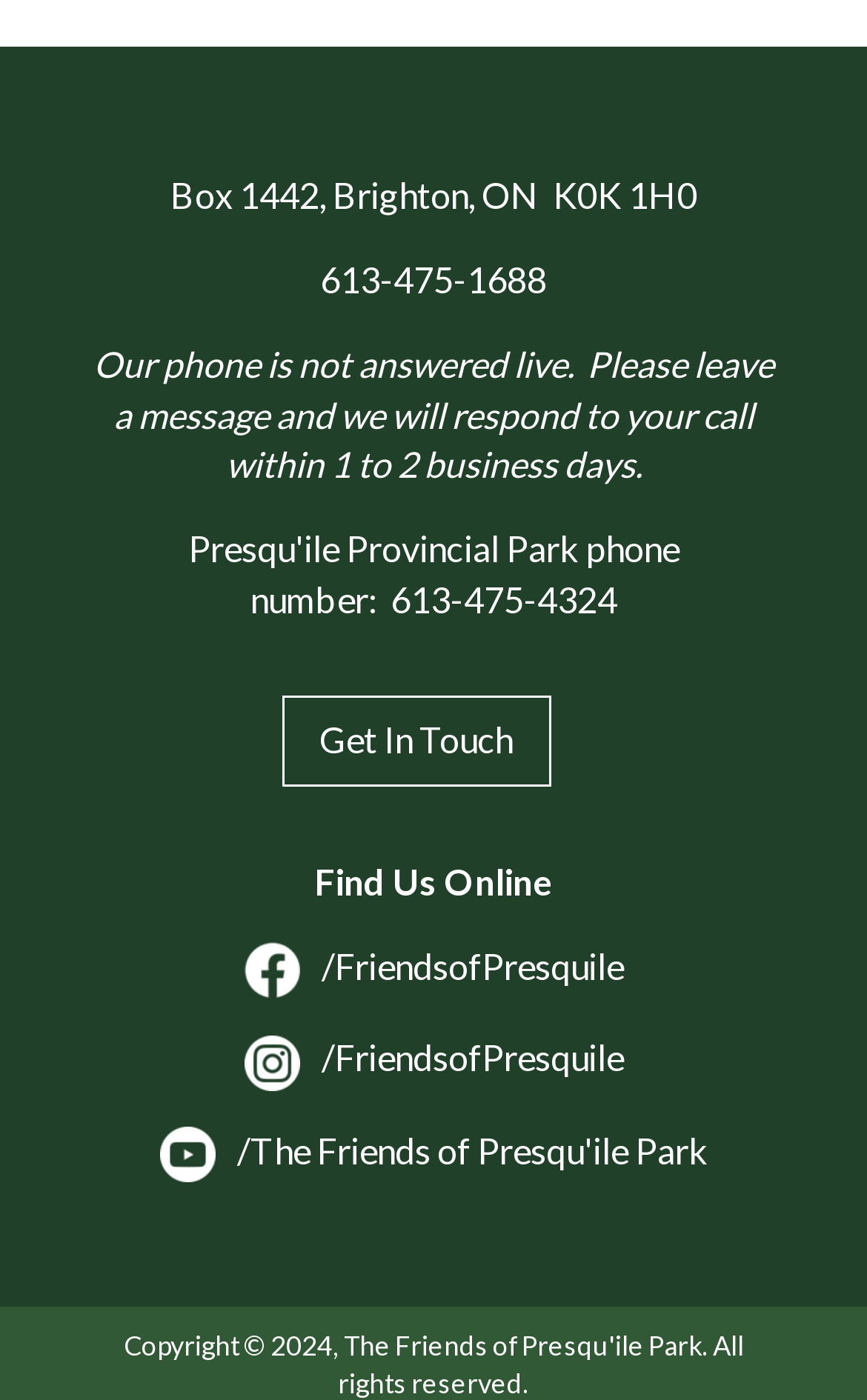How many phone numbers are listed on the webpage?
Please interpret the details in the image and answer the question thoroughly.

I counted the number of link elements that contain phone numbers, which are '613-475-1688' and '613-475-4324', and found that there are two phone numbers listed on the webpage.